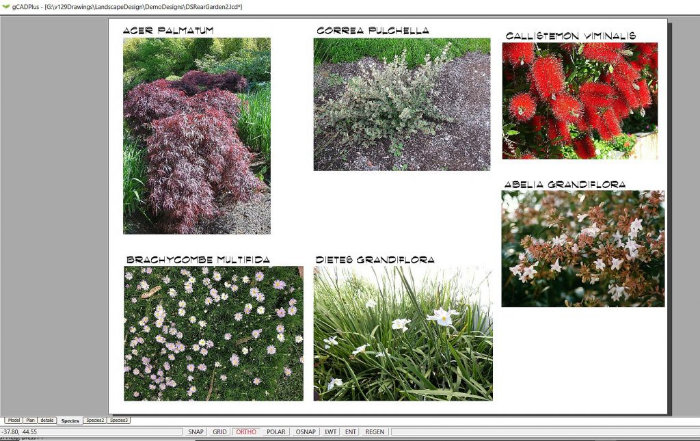What is the purpose of the plant arrangement in the image?
Based on the visual information, provide a detailed and comprehensive answer.

According to the caption, the arrangement of plants in the image serves two purposes: it aids in visual identification of the plants and also serves as a helpful reference for designers looking to incorporate these species into their projects.